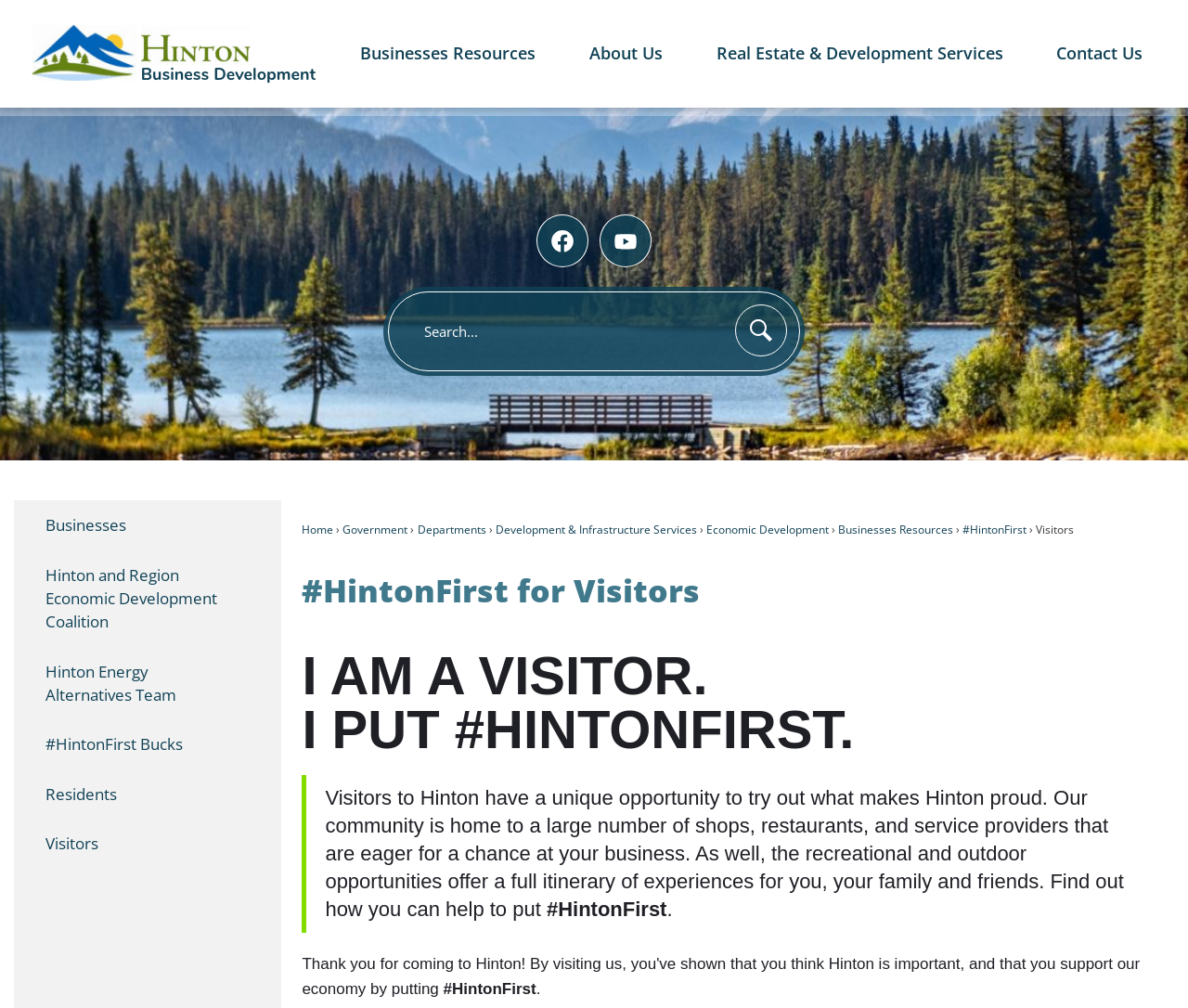Locate the bounding box coordinates of the clickable region necessary to complete the following instruction: "Visit Home page". Provide the coordinates in the format of four float numbers between 0 and 1, i.e., [left, top, right, bottom].

[0.012, 0.02, 0.274, 0.085]